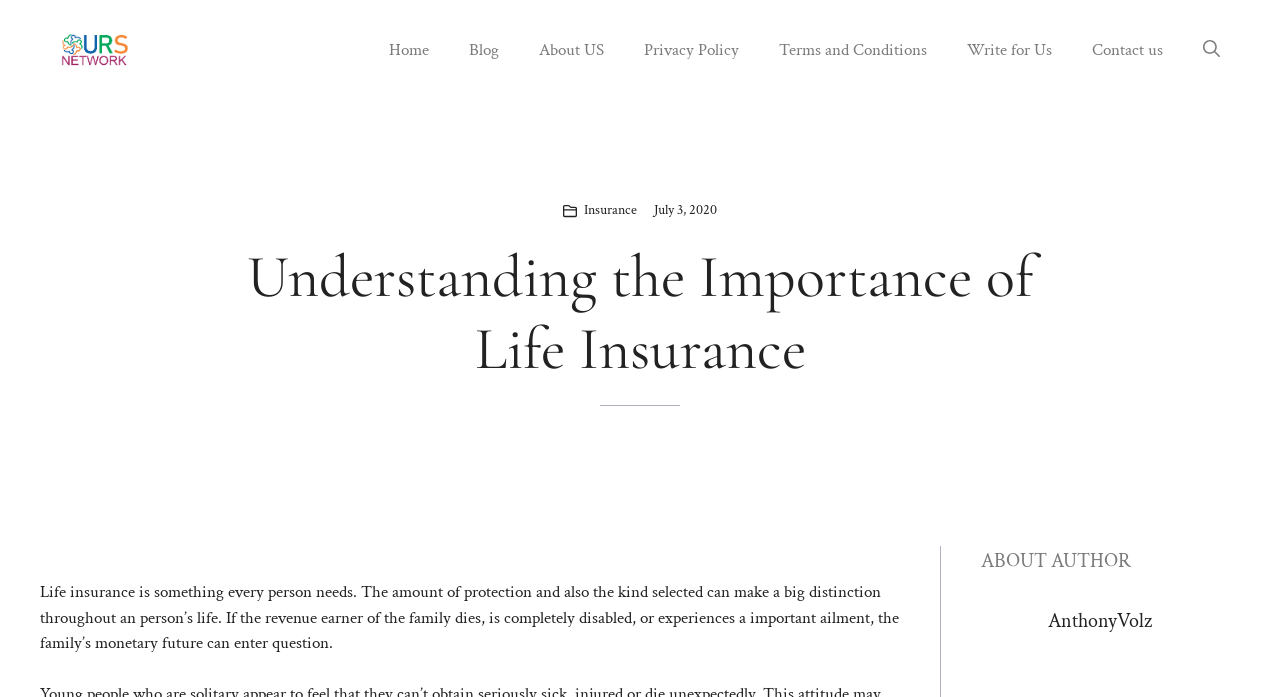Answer briefly with one word or phrase:
What is the name of the author of the article?

AnthonyVolz